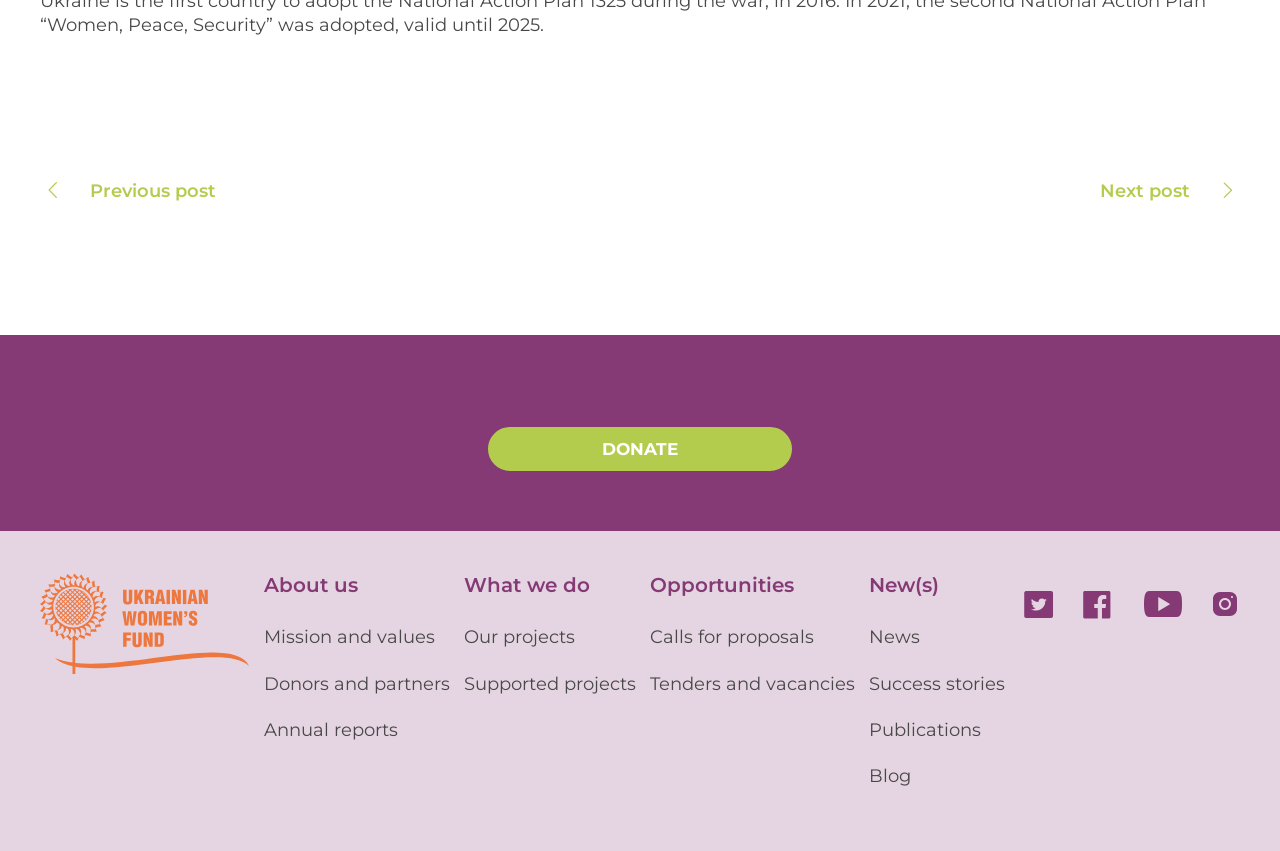Based on the element description Reviews, identify the bounding box of the UI element in the given webpage screenshot. The coordinates should be in the format (top-left x, top-left y, bottom-right x, bottom-right y) and must be between 0 and 1.

None